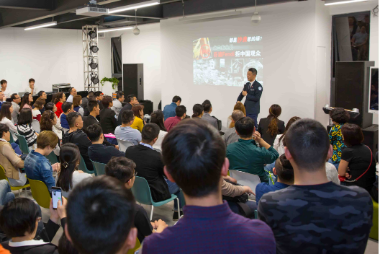Generate a complete and detailed caption for the image.

The image captures a dynamic gathering in a well-lit space, with a diverse audience engaged in a presentation. In the foreground, a speaker, dressed in dark clothing, stands attentively facing the crowd, delivering insights that resonate within the context of home furnishing design. Behind them, a screen displays vibrant visuals, likely highlighting key themes or concepts related to the talk.

The audience, made up of individuals of various ages and backgrounds, is seated on colorful chairs, indicating a modern and youthful atmosphere. Their expressions convey interest and engagement, as some attendees take notes or record parts of the presentation on their phones. The setting hints at an event focused on innovation and original design in the home furnishing industry, reflecting Lightspace's mission to inspire and uplift concepts related to Chinese design on an international scale. The ambiance suggests a collaborative spirit, aiming to challenge conventional standards and celebrate original creativity.